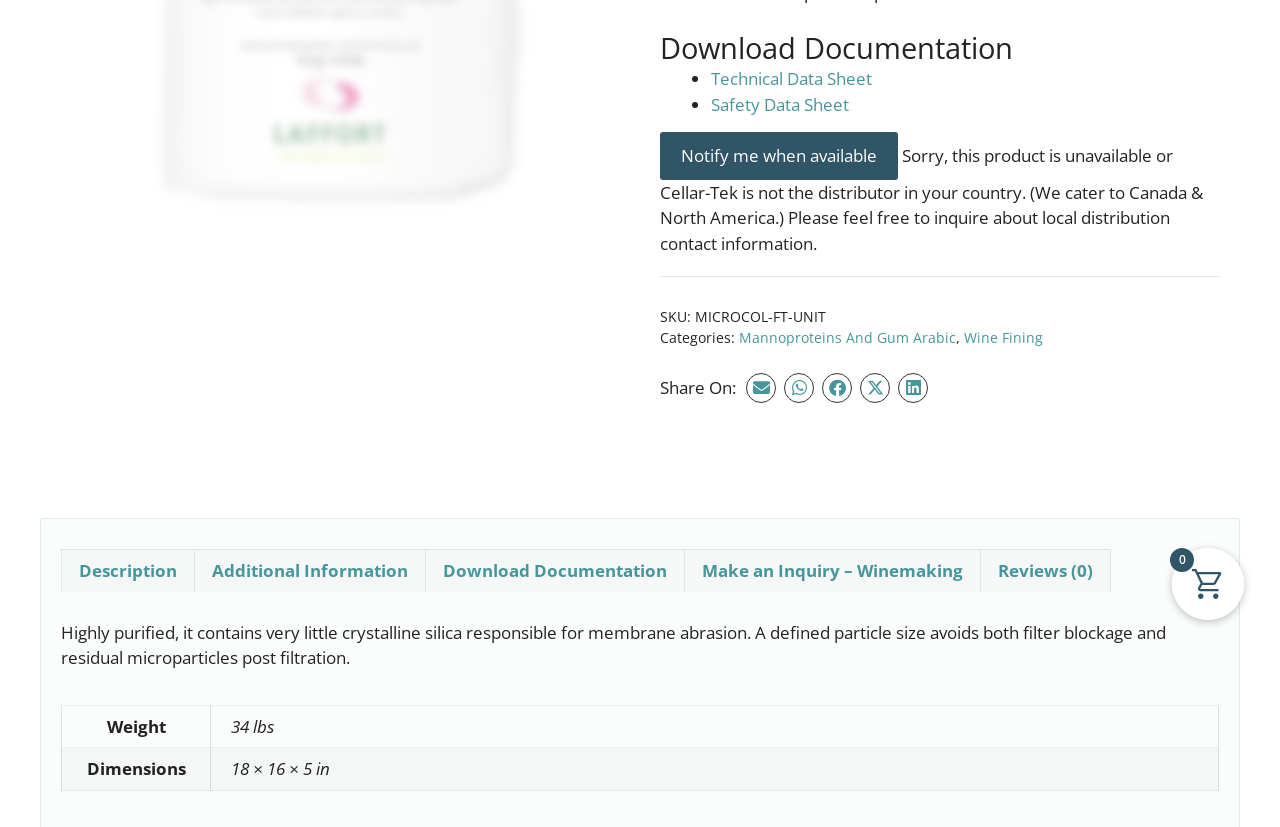Given the element description "Ingredients and Additives" in the screenshot, predict the bounding box coordinates of that UI element.

[0.069, 0.305, 0.197, 0.326]